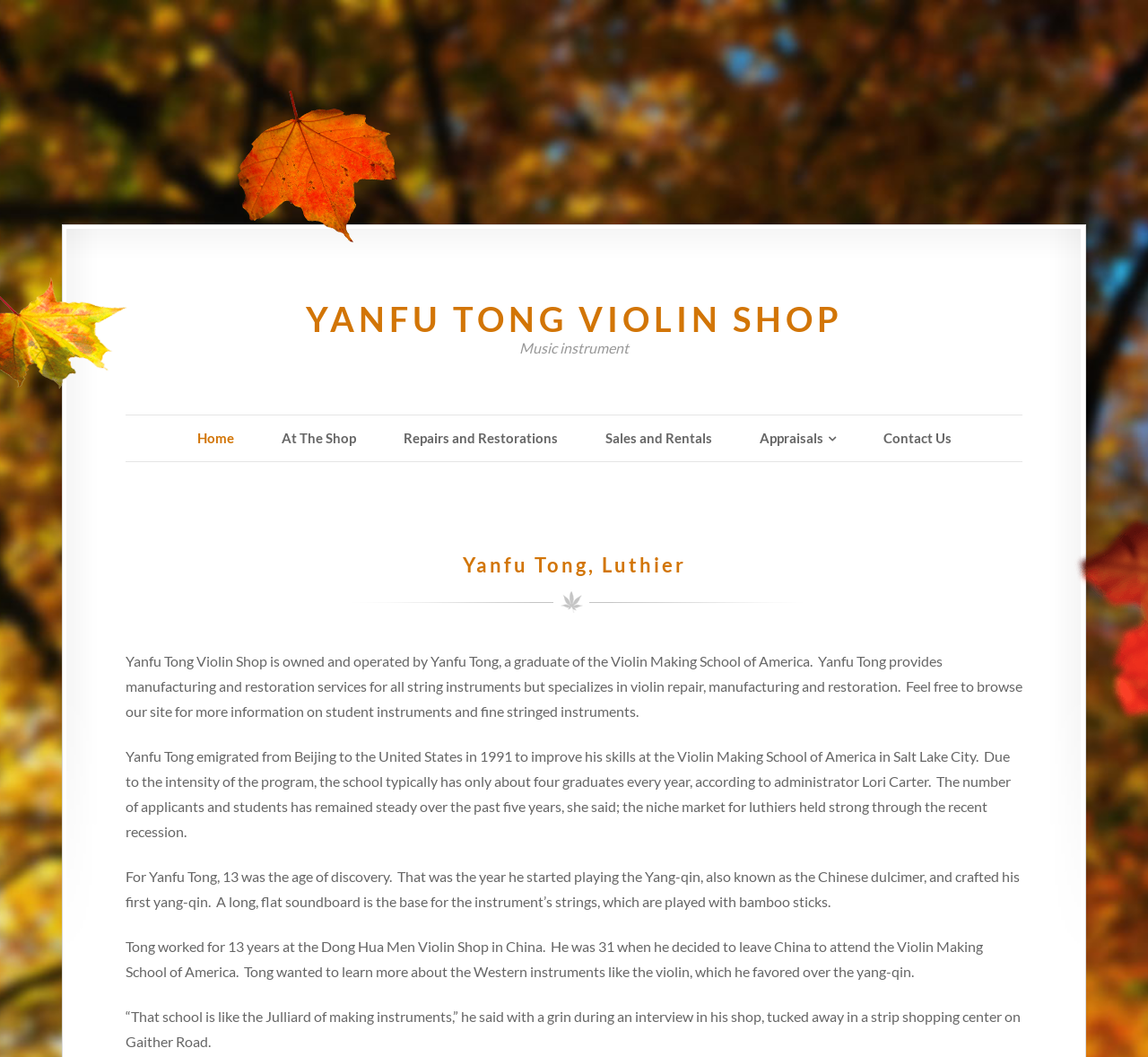Determine the bounding box for the UI element described here: "Yanfu Tong Violin Shop".

[0.266, 0.282, 0.734, 0.321]